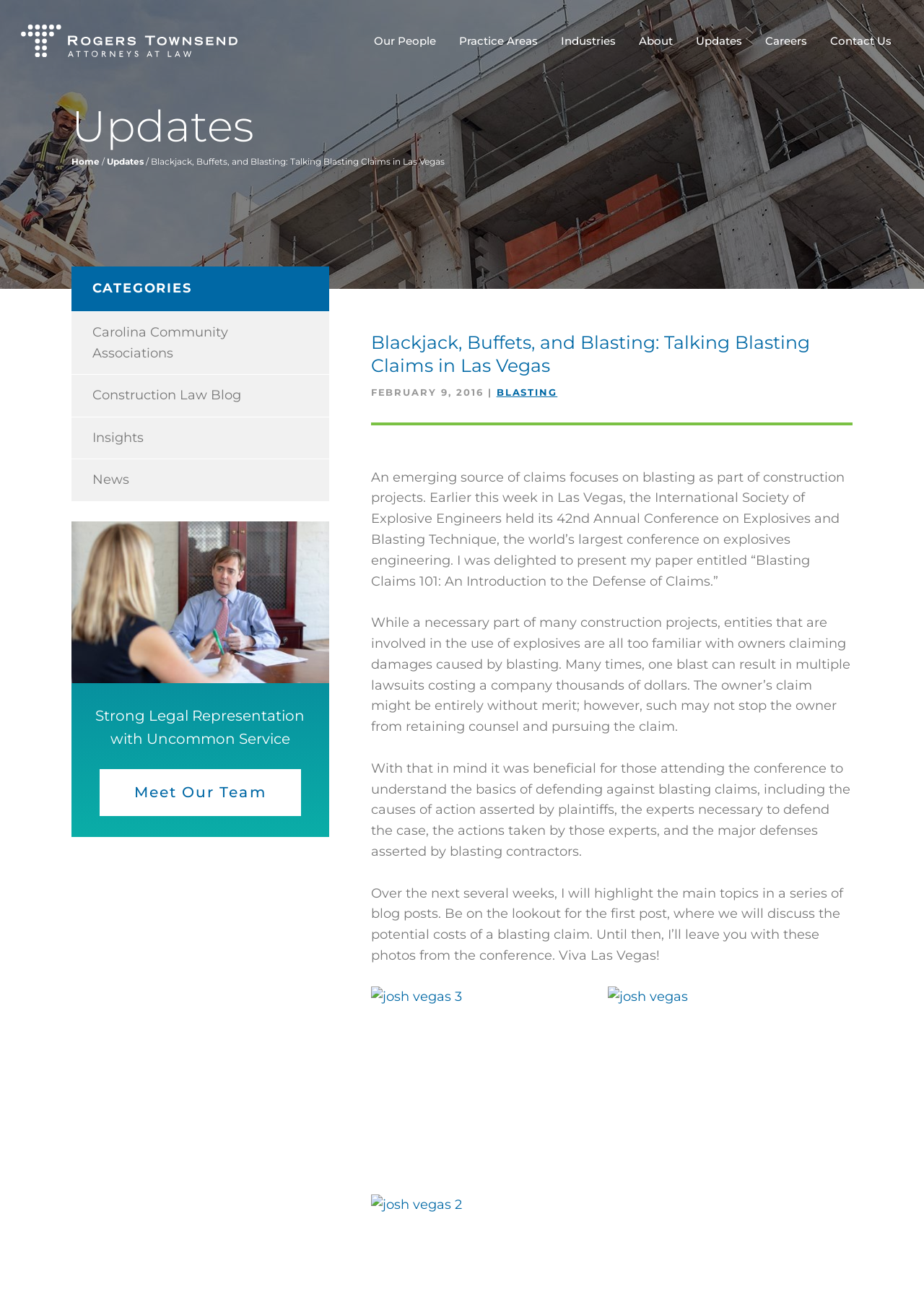Locate the bounding box coordinates of the area you need to click to fulfill this instruction: 'meet the team'. The coordinates must be in the form of four float numbers ranging from 0 to 1: [left, top, right, bottom].

[0.108, 0.587, 0.326, 0.623]